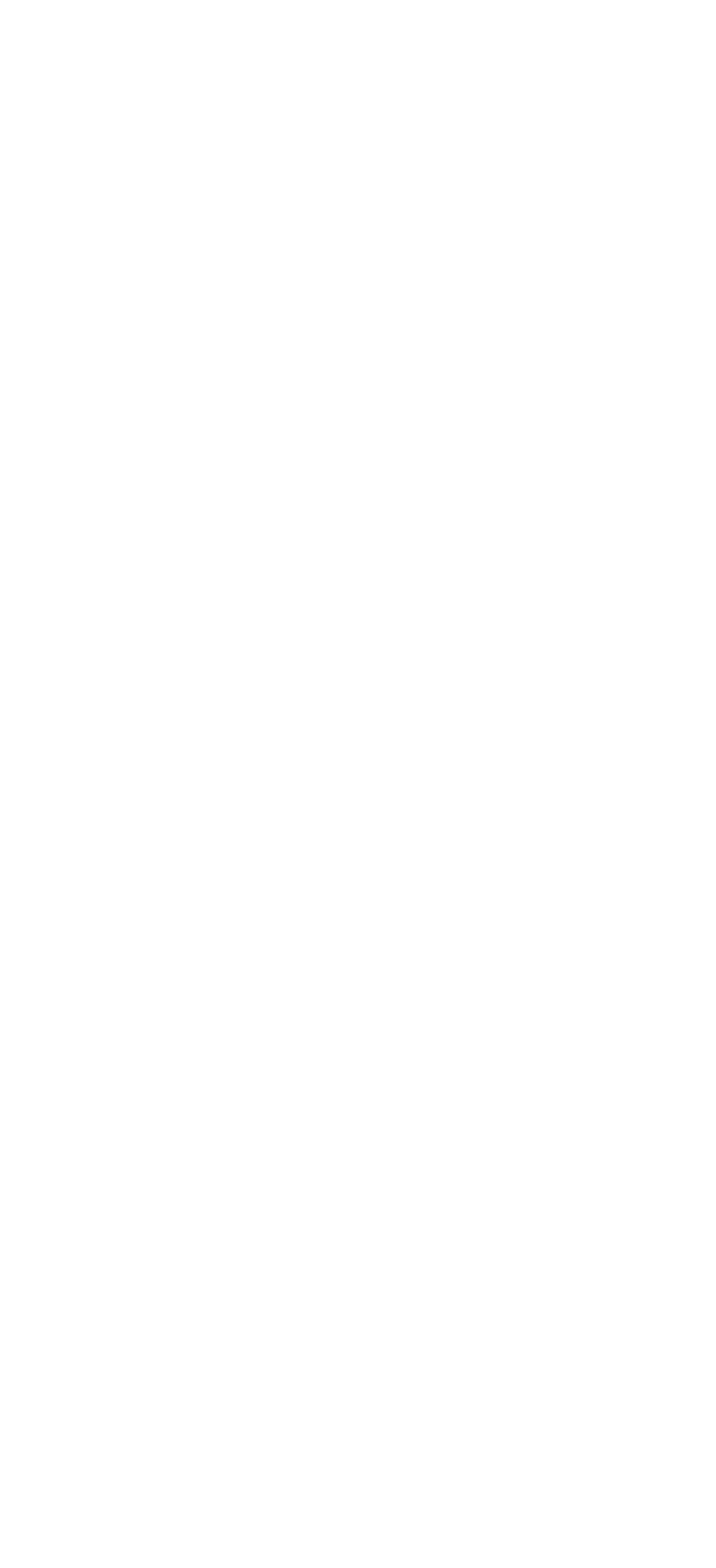Answer the question using only a single word or phrase: 
What can you do with the story?

Share it with friends